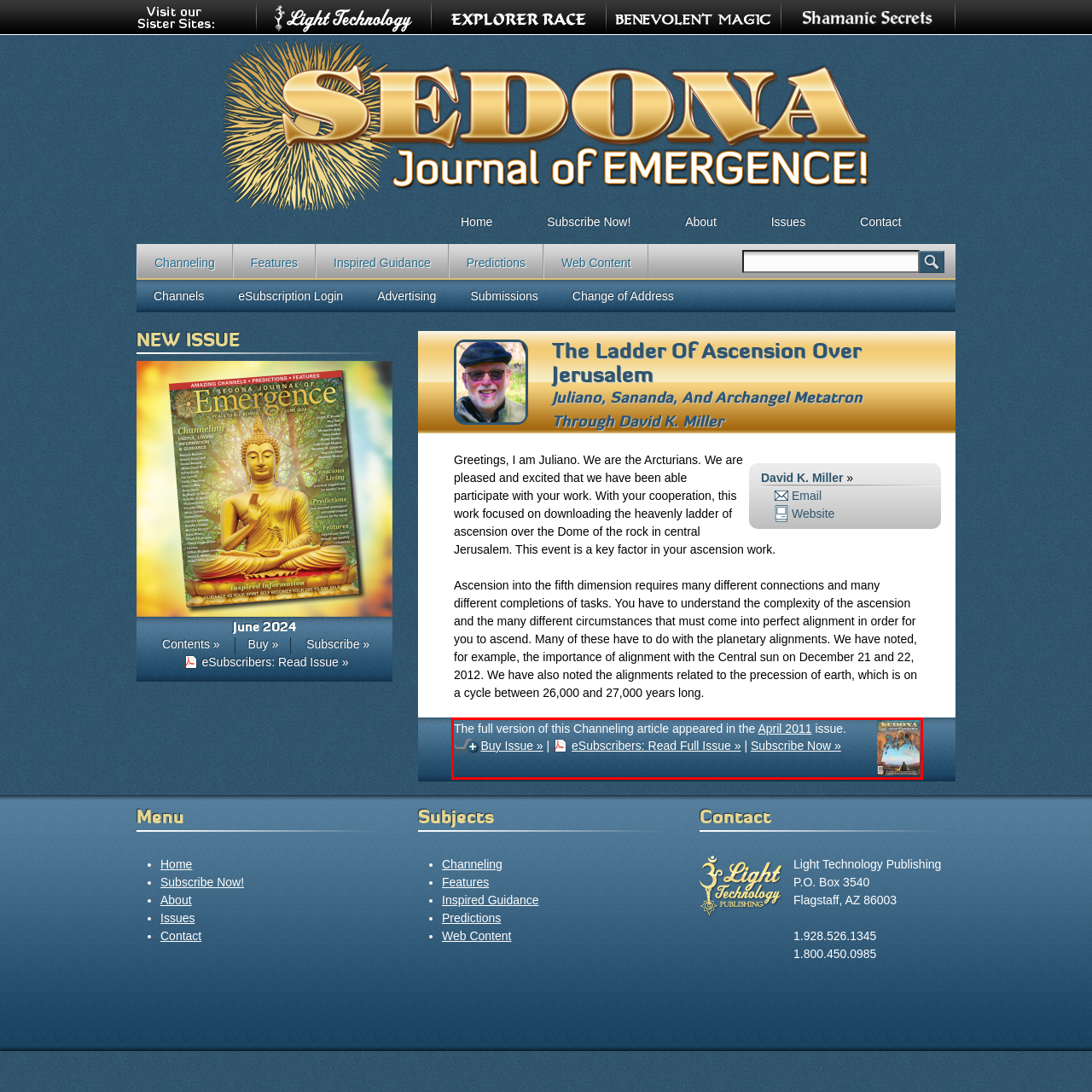Given a screenshot of a webpage with a red bounding box, extract the text content from the UI element inside the red bounding box.

The full version of this Channeling article appeared in the April 2011 issue. Buy Issue » | eSubscribers: Read Full Issue » | Subscribe Now »